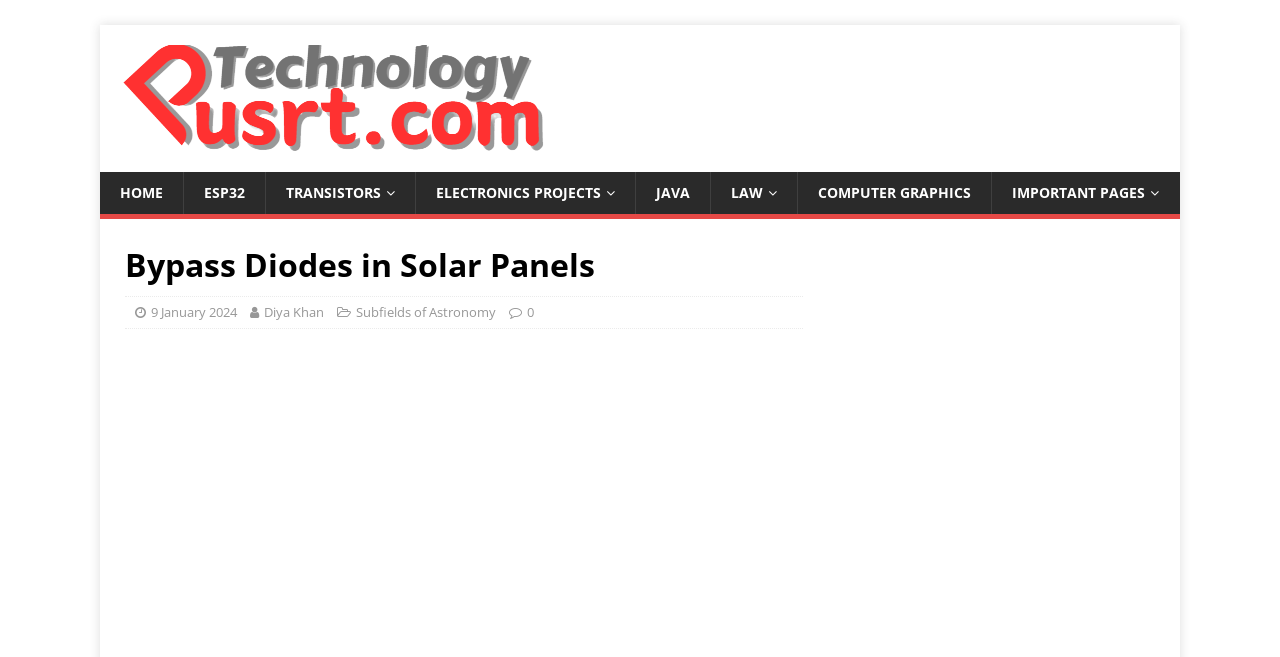Predict the bounding box of the UI element based on this description: "Gaming".

None